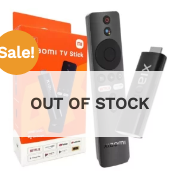Generate an elaborate caption that covers all aspects of the image.

The image features the Xiaomi Mi TV Stick 4K Streaming Media Device, prominently displayed alongside its remote control. The device comes in a vibrant orange box, indicating its association with Xiaomi. A bold "Sale!" tag is placed in the top left corner, capturing attention and suggesting a promotional offer. However, beneath the product image, a clear "OUT OF STOCK" label indicates that the item is currently unavailable for purchase. The sleek design of the TV stick and remote, coupled with the packaging, highlights its modern aesthetic, making it a desirable gadget for streaming enthusiasts looking to enhance their viewing experience.